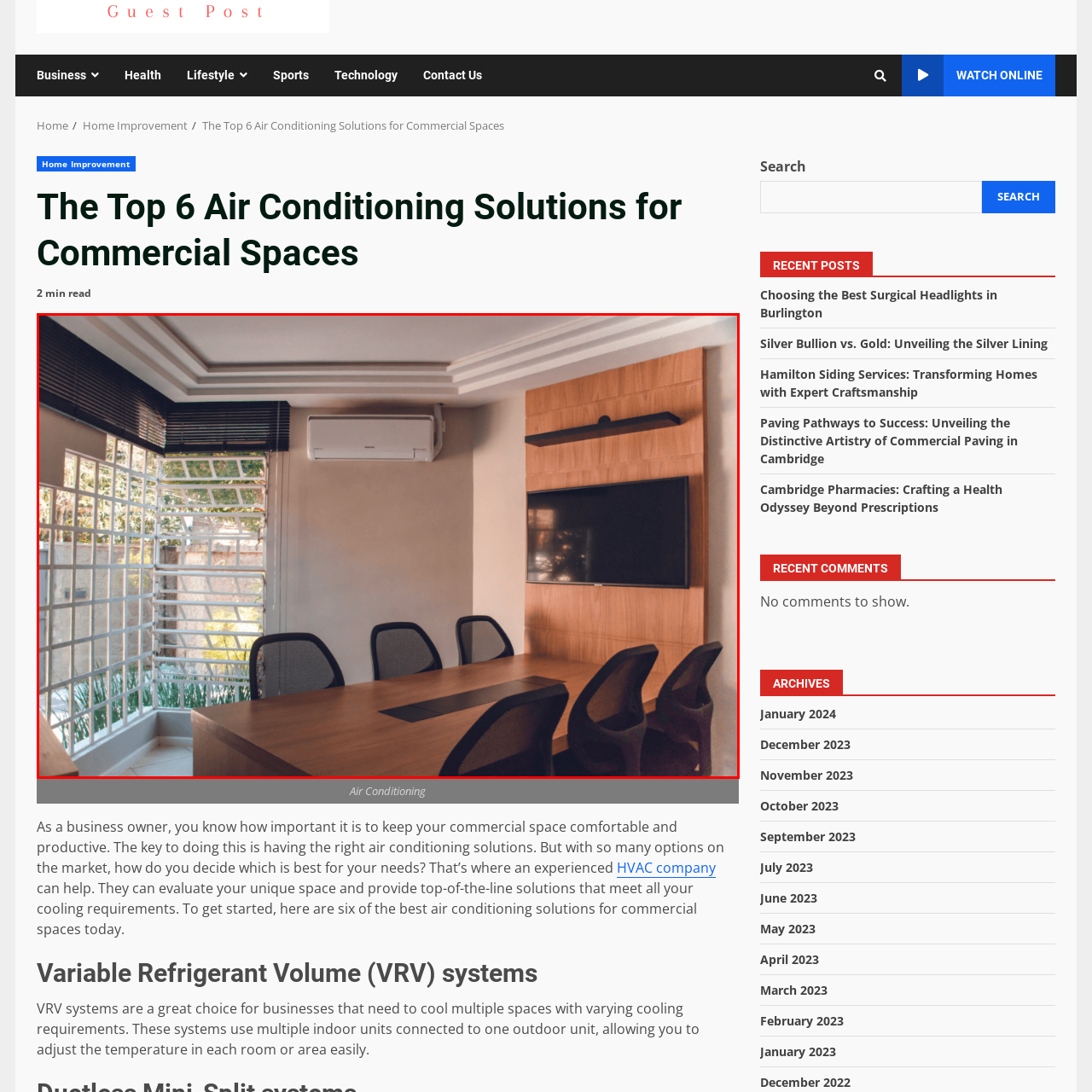Explain the image in the red bounding box with extensive details.

The image depicts a modern conference room designed for comfort and functionality. The room features a large wooden table surrounded by ergonomic black chairs, perfect for meetings or collaborative sessions. To the side, a stylish window with a unique grid design allows natural light to pour in, enhancing the inviting atmosphere. An air conditioning unit mounted on the wall ensures a comfortable environment, while a flat-screen television is mounted above a sleek shelf, ideal for presentations or video conferencing. This setup caters to the needs of businesses seeking effective air conditioning solutions for commercial spaces, as highlighted in recent discussions about essential amenities for business owners.